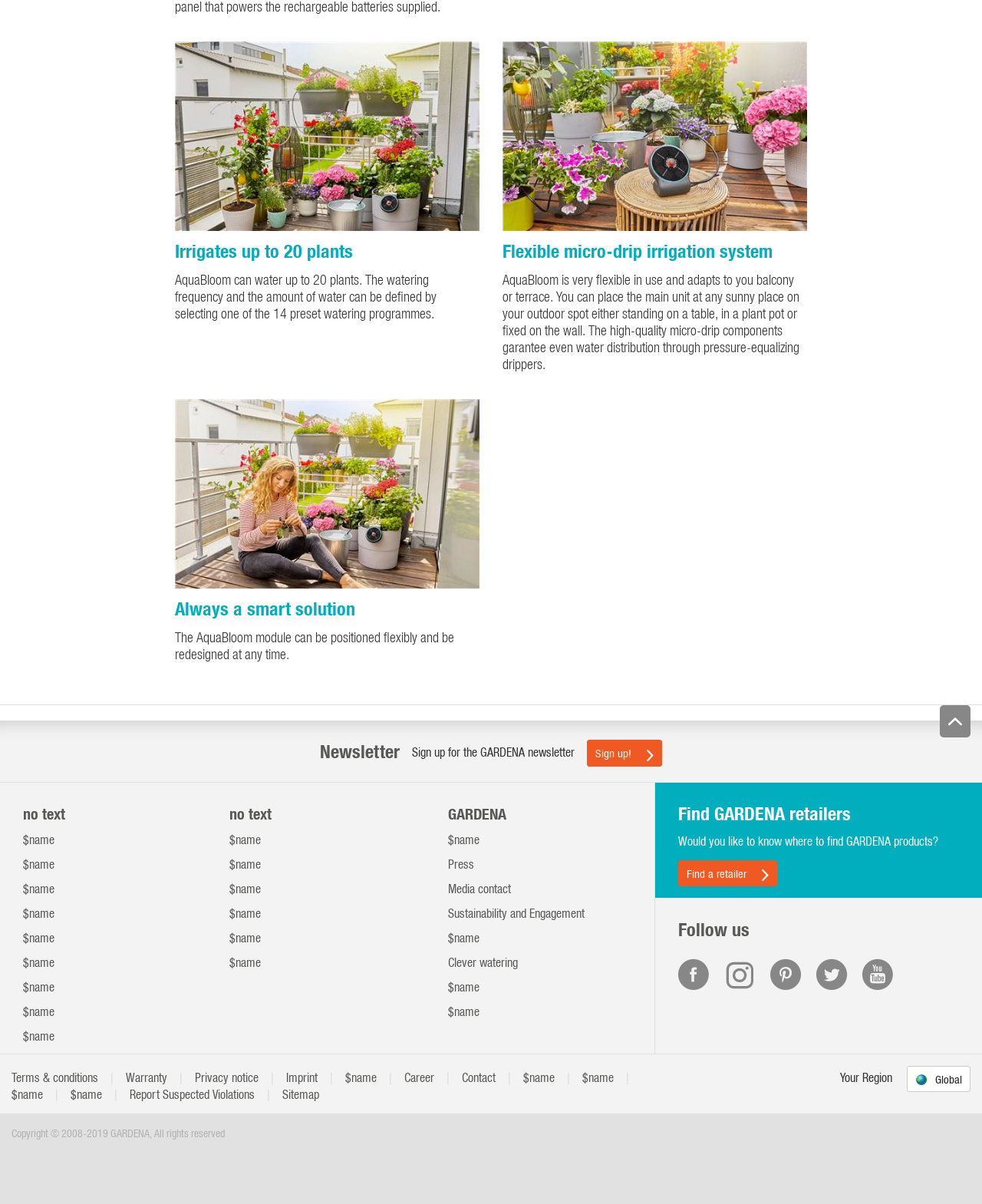What can be done with the newsletter?
Look at the webpage screenshot and answer the question with a detailed explanation.

The newsletter allows users to sign up, which can be inferred from the button 'Sign up!' and the text 'Sign up for the GARDENA newsletter'.